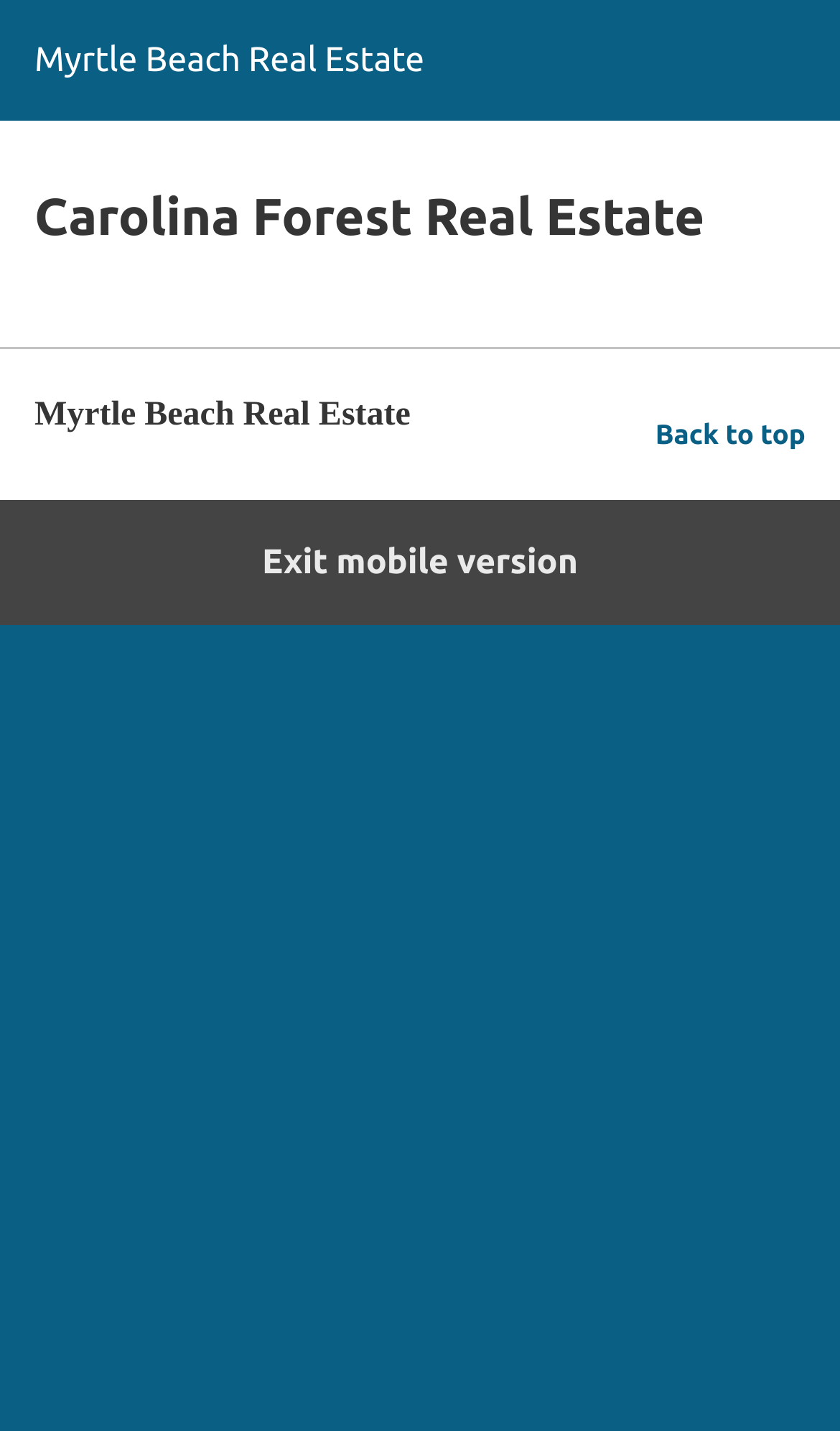Is there a mobile version of the webpage?
From the details in the image, provide a complete and detailed answer to the question.

The presence of the 'Exit mobile version' link suggests that the webpage has a mobile version, and users can switch to the desktop version by clicking on this link.